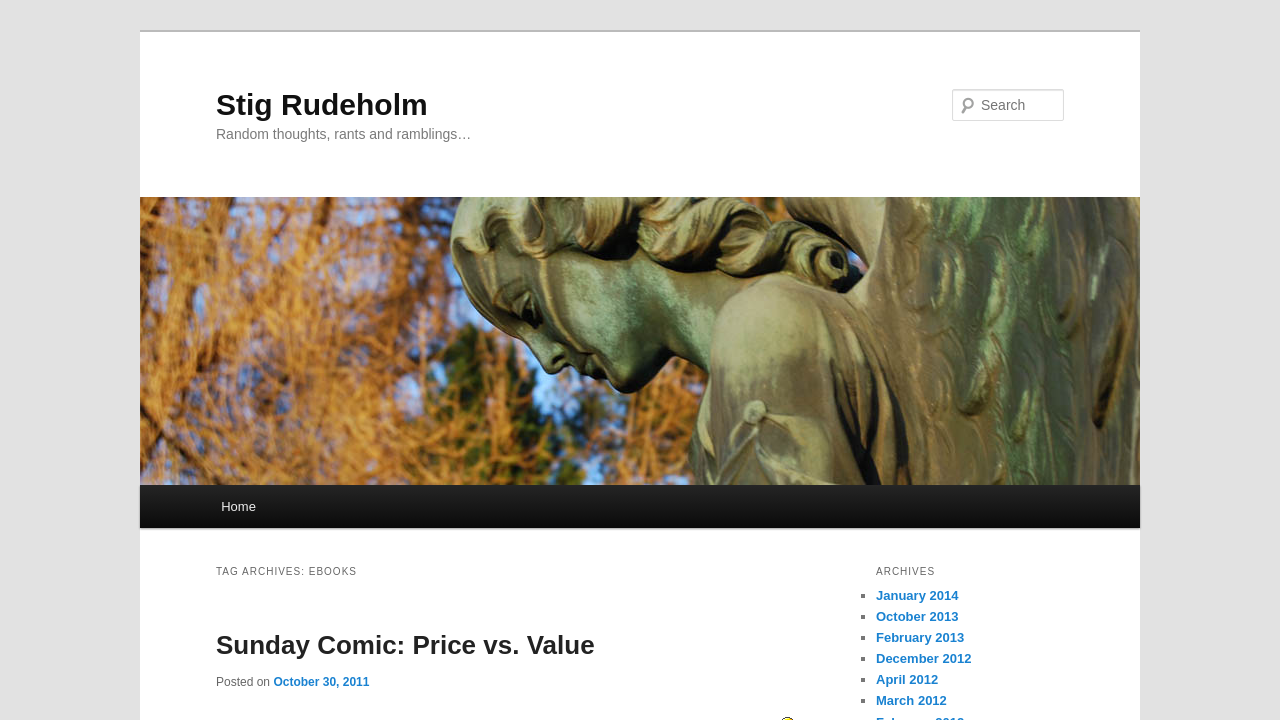Summarize the webpage in an elaborate manner.

The webpage appears to be a personal blog or website belonging to Stig Rudeholm, with a focus on ebooks. At the top, there is a heading with the author's name, followed by a link to the same name. Below this, there is a heading that reads "Random thoughts, rants and ramblings…".

On the top right, there is a search bar with a label "Search" and a textbox to input search queries. Next to the search bar, there is a link with no text.

The main content of the webpage is divided into two sections. On the left, there is a menu with links to "Home" and other sections, including "Skip to primary content" and "Skip to secondary content". Below this menu, there is a heading "TAG ARCHIVES: EBOOKS" followed by a series of links to archived posts, including "Sunday Comic: Price vs. Value" with a posted date of October 30, 2011.

On the right, there is a section with a heading "ARCHIVES" followed by a list of links to archived posts organized by month, including January 2014, October 2013, and others. Each link is preceded by a list marker "■".